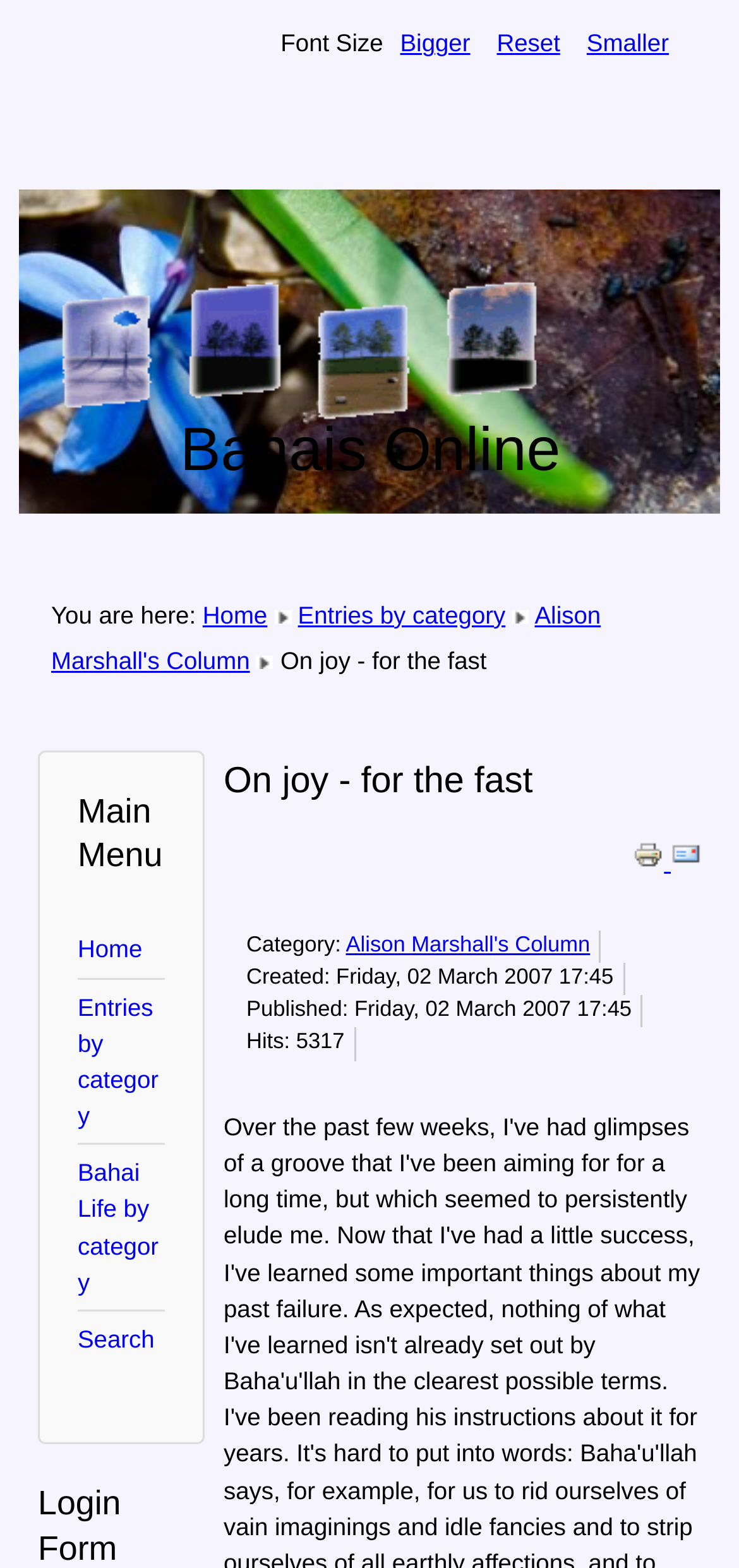Locate the bounding box of the UI element based on this description: "Reset". Provide four float numbers between 0 and 1 as [left, top, right, bottom].

[0.659, 0.019, 0.771, 0.037]